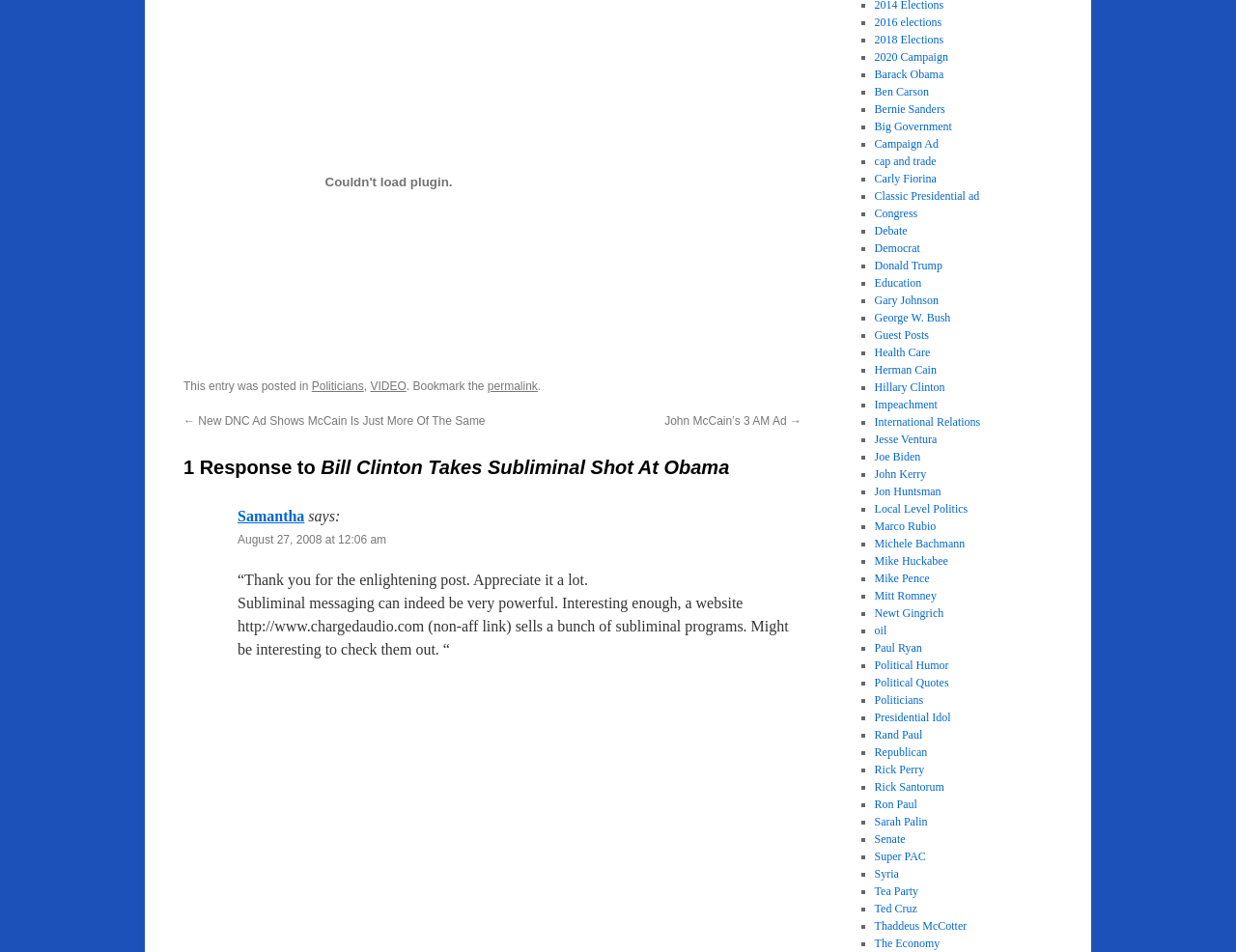Provide a one-word or short-phrase answer to the question:
What is the name of the person who made the response?

Samantha